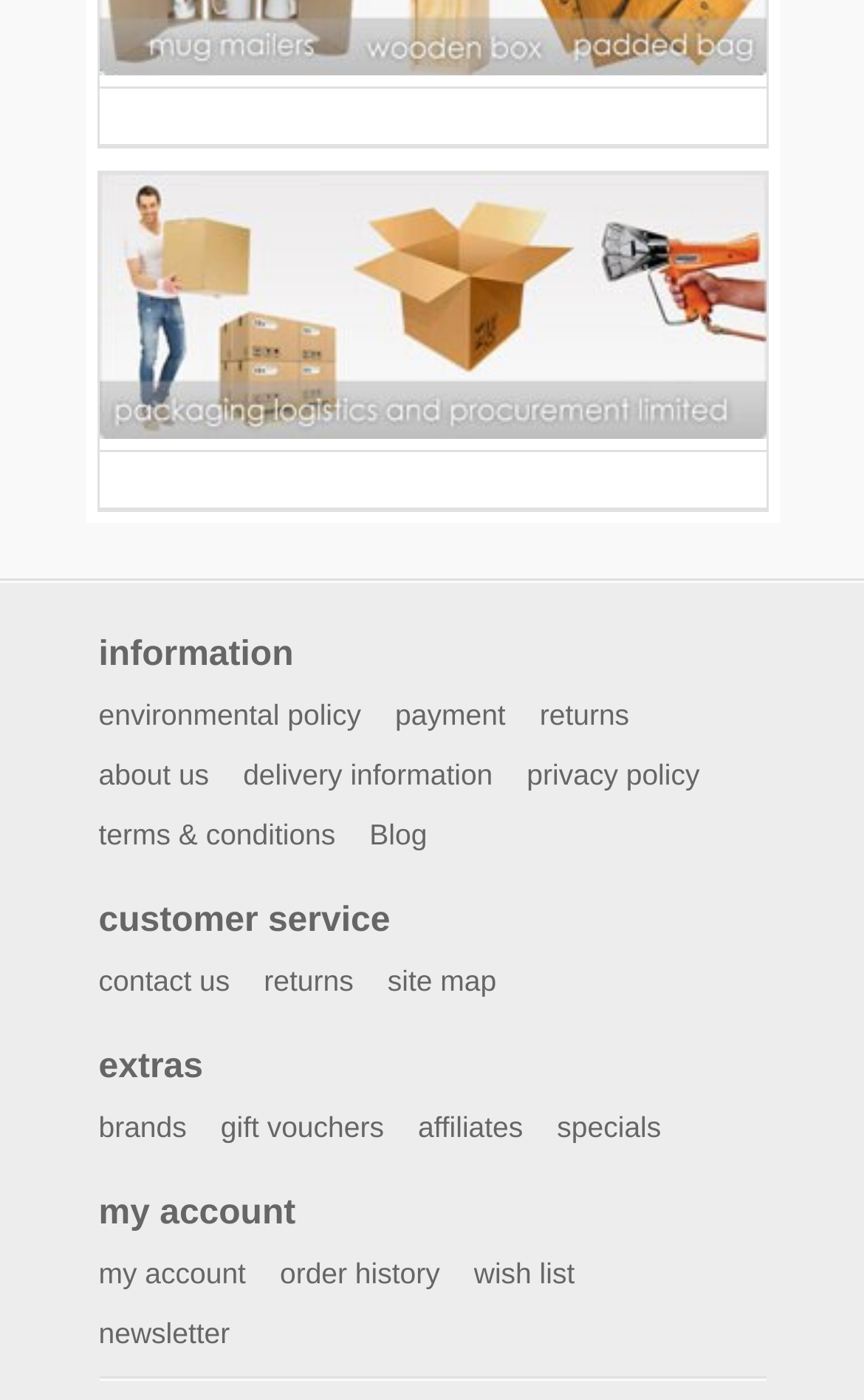Please indicate the bounding box coordinates of the element's region to be clicked to achieve the instruction: "Check about us". Provide the coordinates as four float numbers between 0 and 1, i.e., [left, top, right, bottom].

[0.114, 0.541, 0.242, 0.584]